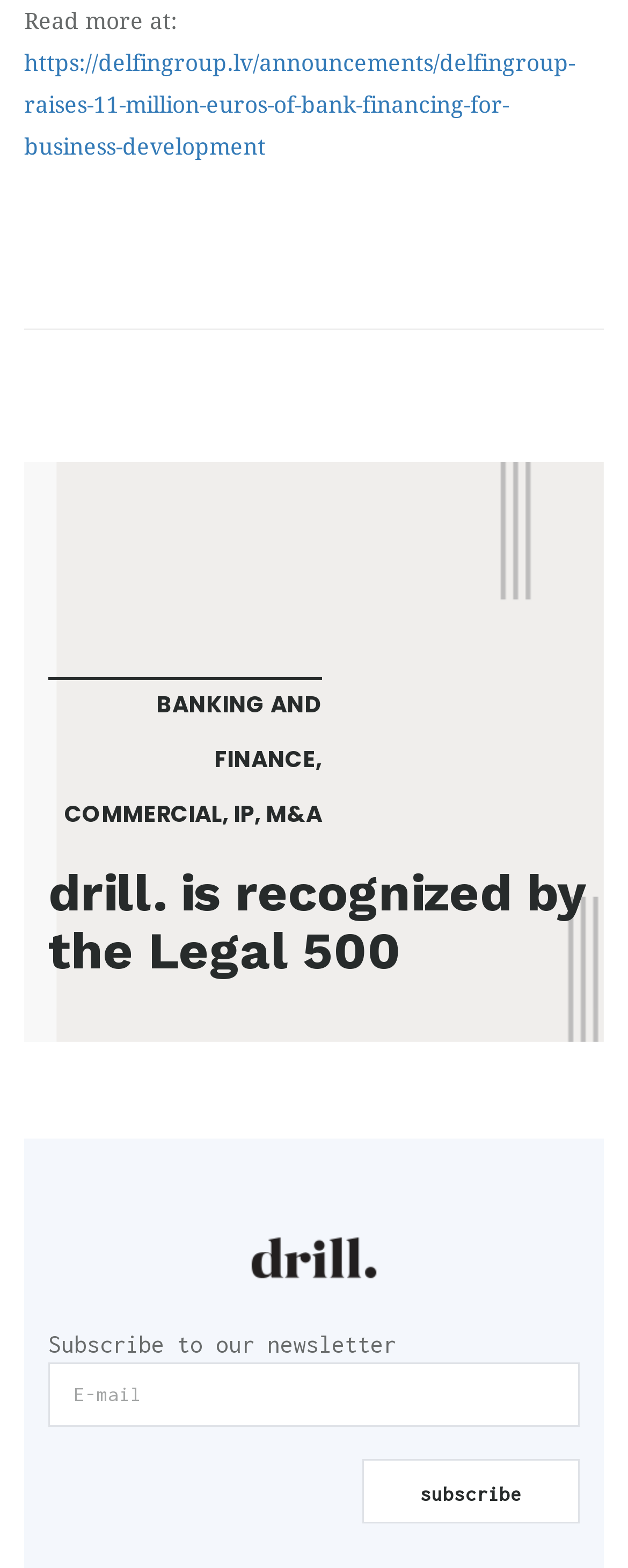Locate the bounding box coordinates of the element's region that should be clicked to carry out the following instruction: "Explore banking and finance services". The coordinates need to be four float numbers between 0 and 1, i.e., [left, top, right, bottom].

[0.249, 0.439, 0.513, 0.495]